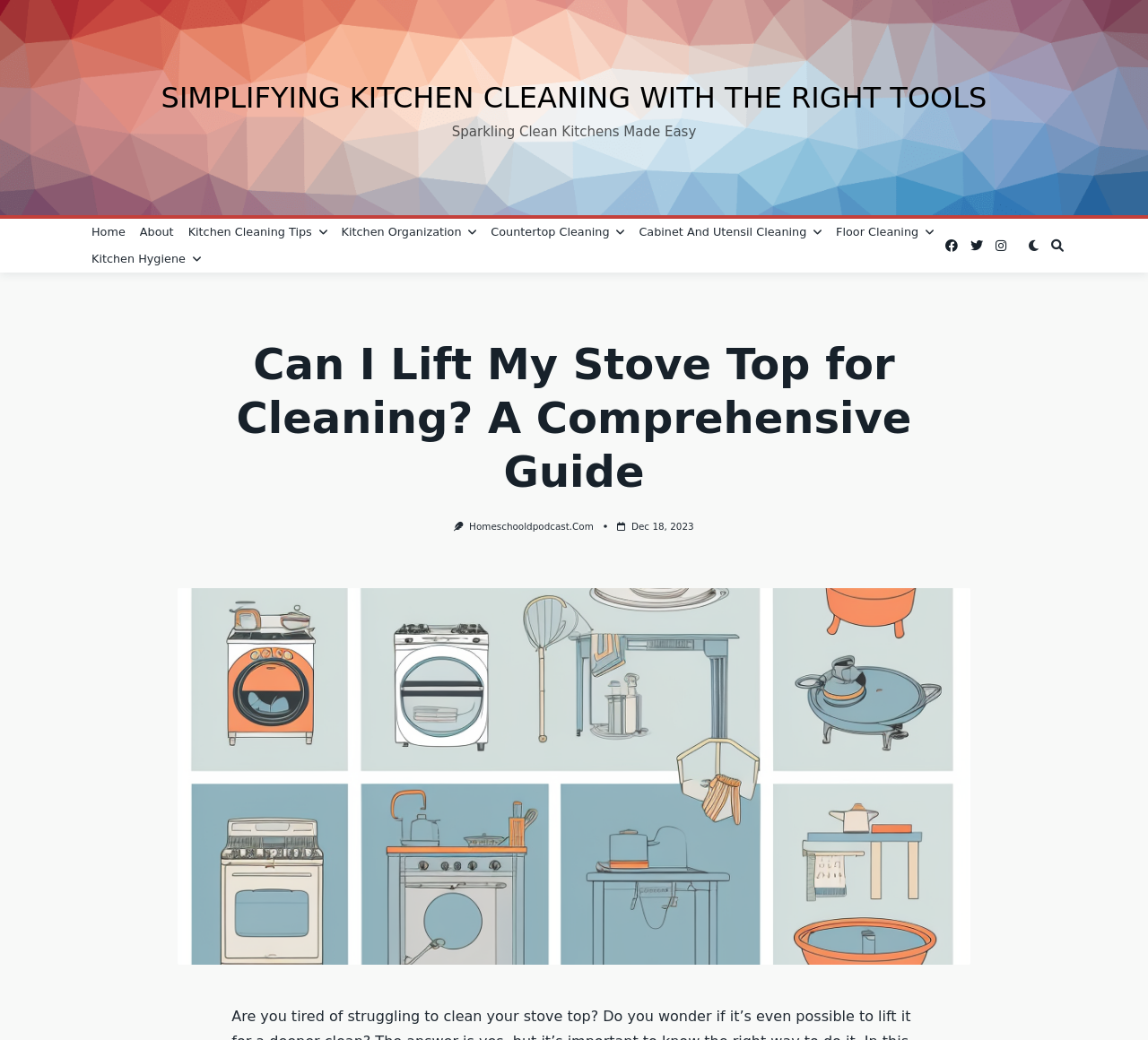Generate the text content of the main headline of the webpage.

Can I Lift My Stove Top for Cleaning? A Comprehensive Guide